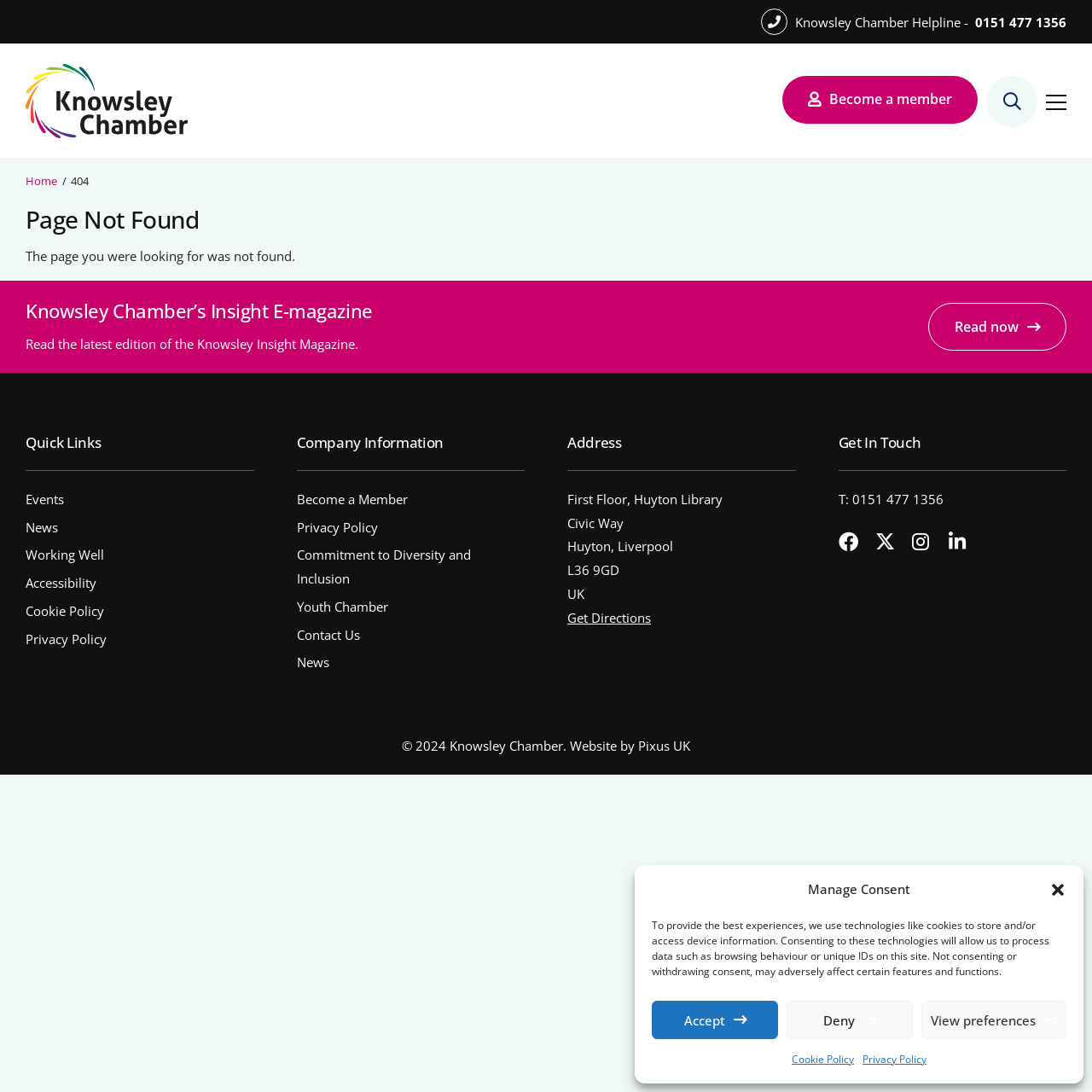Using floating point numbers between 0 and 1, provide the bounding box coordinates in the format (top-left x, top-left y, bottom-right x, bottom-right y). Locate the UI element described here: Become a member

[0.716, 0.069, 0.895, 0.113]